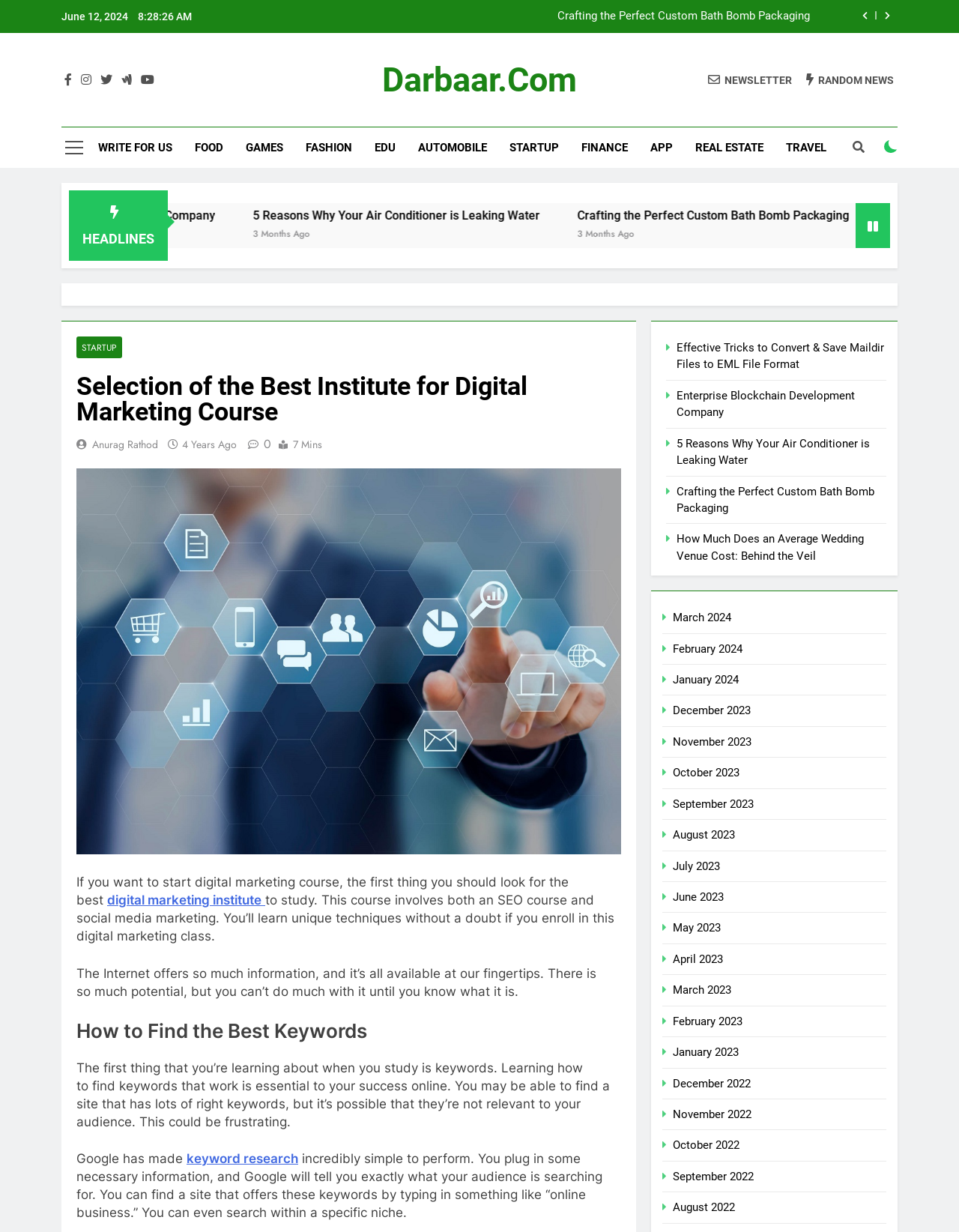Locate the bounding box coordinates of the area where you should click to accomplish the instruction: "Click on the STARTUP link".

[0.52, 0.103, 0.595, 0.136]